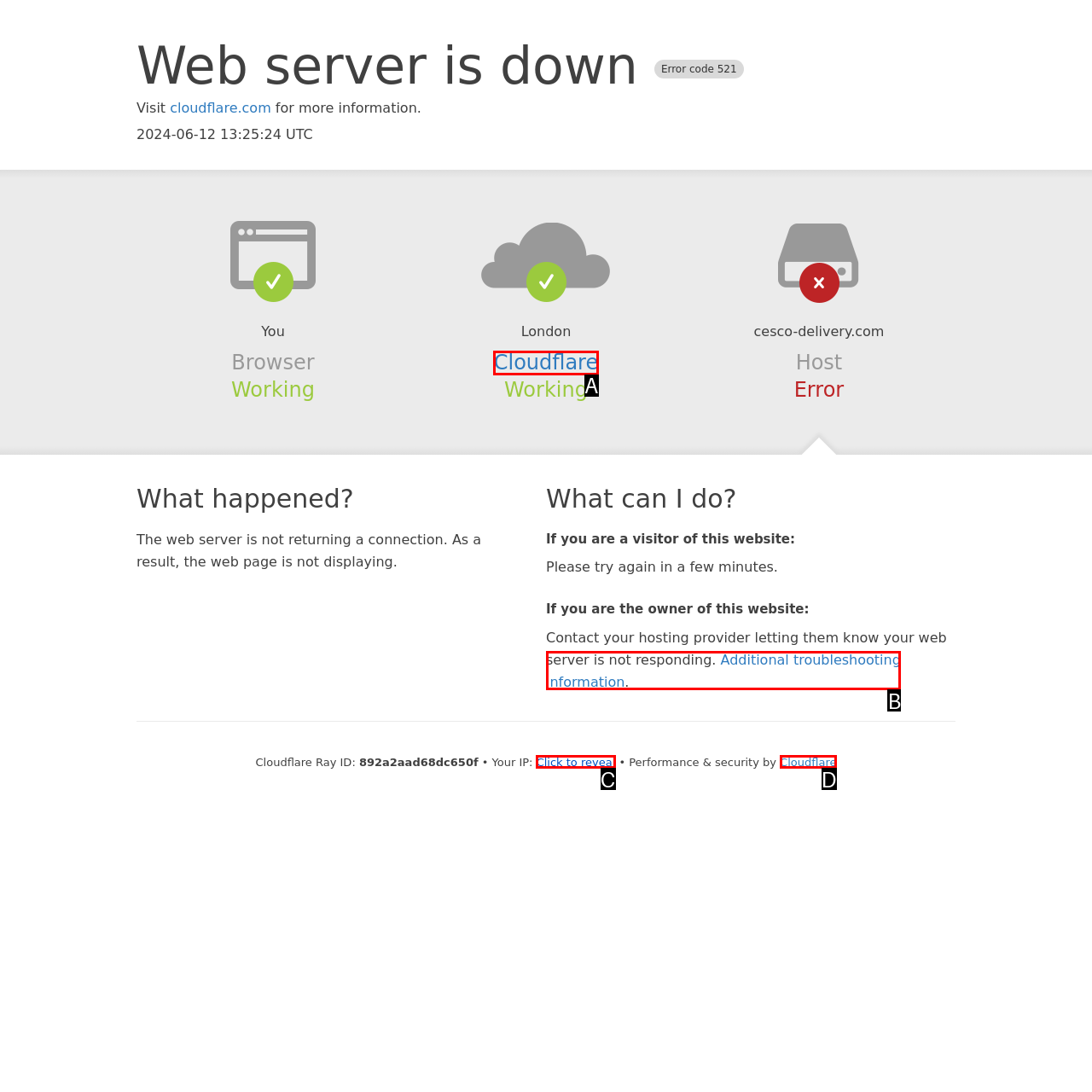Determine the HTML element that best matches this description: Additional troubleshooting information from the given choices. Respond with the corresponding letter.

B